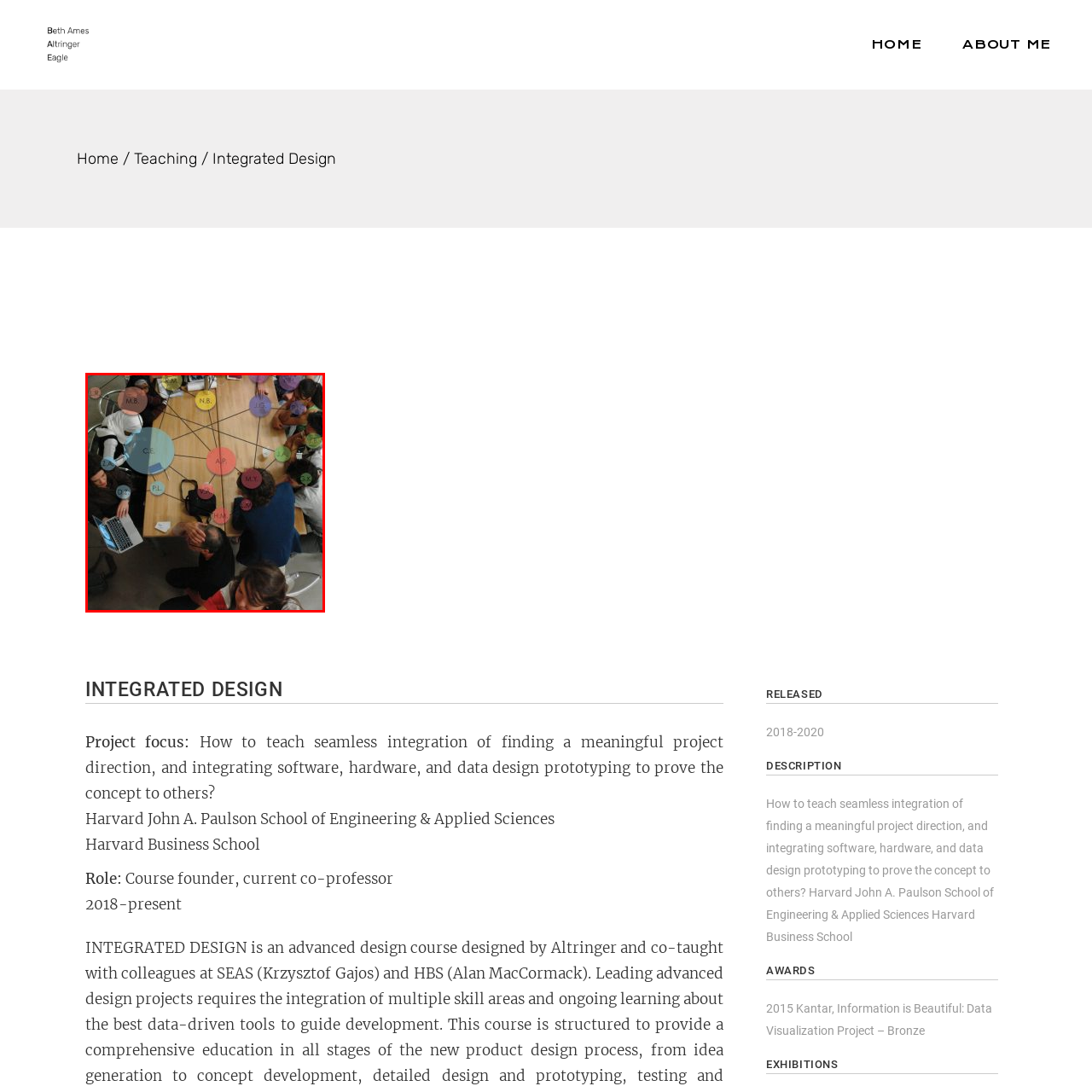Offer a detailed caption for the picture inside the red-bordered area.

The image depicts a collaborative workspace where students or participants engage in a group discussion or brainstorming session. At the center of a large table, a vibrant visual diagram with interconnected circles represents different participants or ideas, indicated by initials like "AP," "M.B.," "N.B.," and others. Each circle appears to denote a specific individual or concept, emphasizing the theme of connectivity and collective input in the design process.

Around the table, individuals are seated, some focused on their laptops while others are engaged in conversation. The diverse group, reflecting a mix of backgrounds, showcases the collaborative nature of the project, which may involve integrating various elements of design thinking or engineering. The setting conveys an energetic atmosphere conducive to innovation, indicative of a project aimed at seamless integration of technology and design as part of the "ES 285 Integrated Design - BAE Studio" course, as referenced in the accessibility tree.